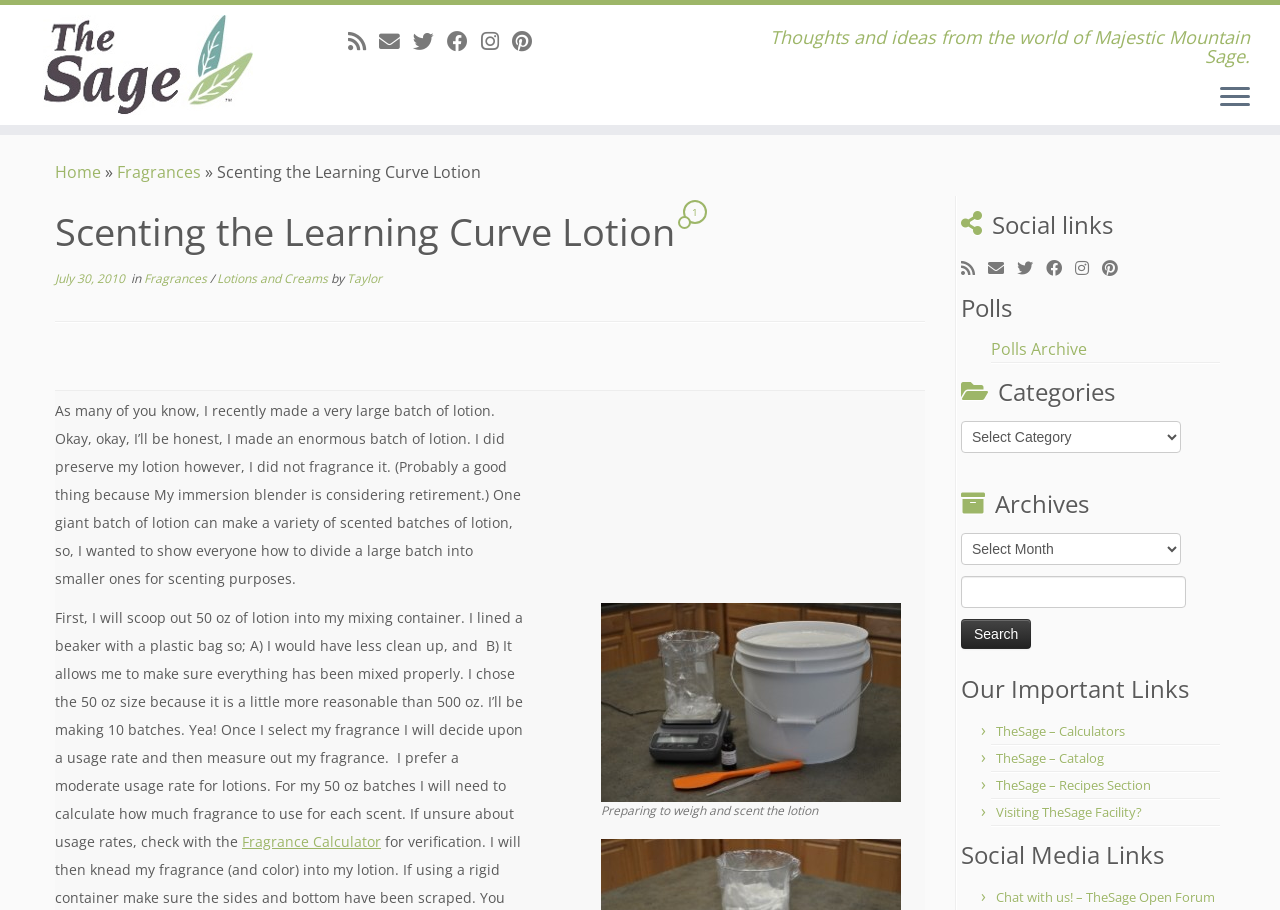Determine the bounding box coordinates for the clickable element required to fulfill the instruction: "go to home page". Provide the coordinates as four float numbers between 0 and 1, i.e., [left, top, right, bottom].

None